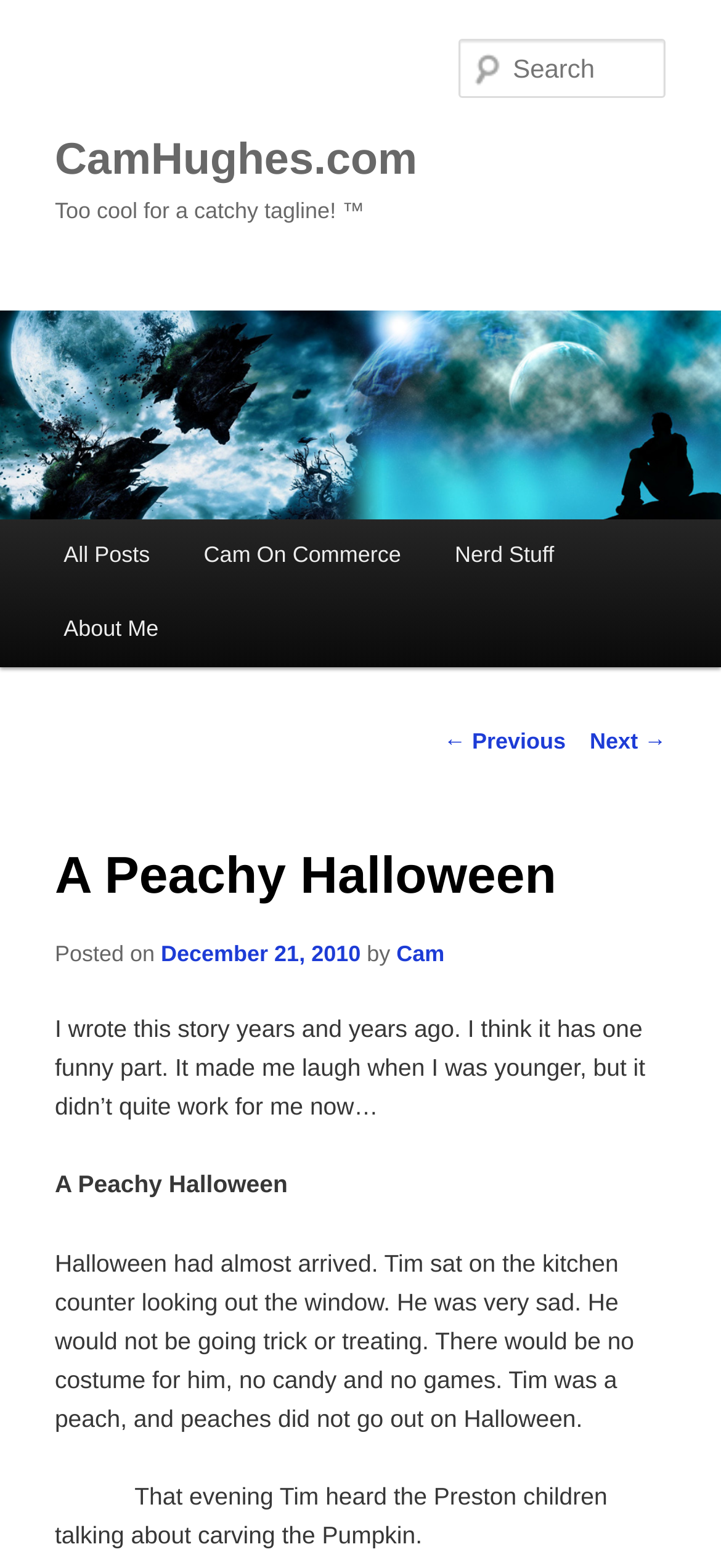Refer to the screenshot and answer the following question in detail:
What are the Preston children talking about?

I found this information by reading the text 'That evening Tim heard the Preston children talking about carving the Pumpkin.' which indicates that the Preston children are discussing carving a pumpkin.